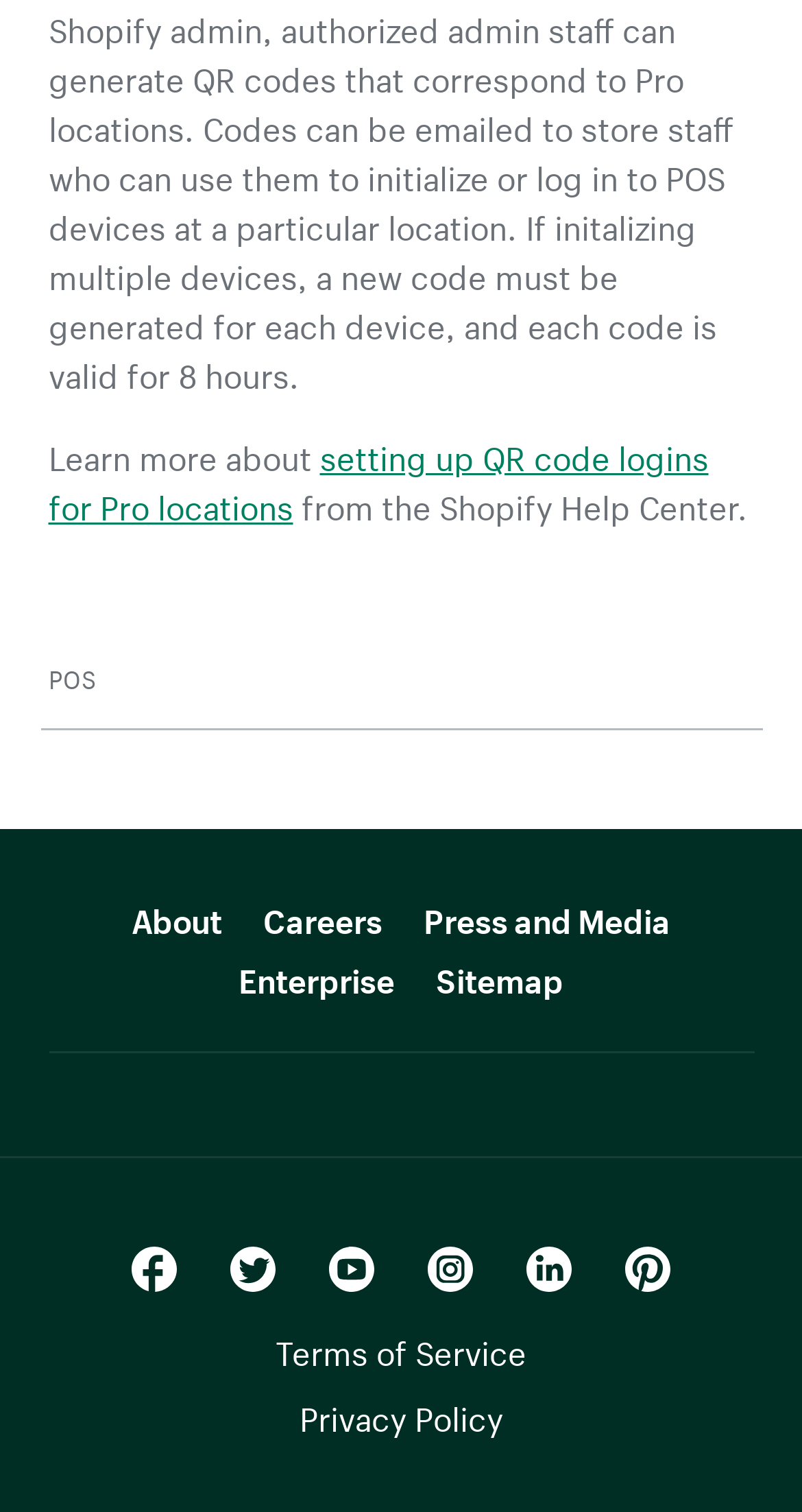Please find the bounding box coordinates of the element that must be clicked to perform the given instruction: "Learn more about setting up QR code logins for Pro locations". The coordinates should be four float numbers from 0 to 1, i.e., [left, top, right, bottom].

[0.06, 0.282, 0.883, 0.35]